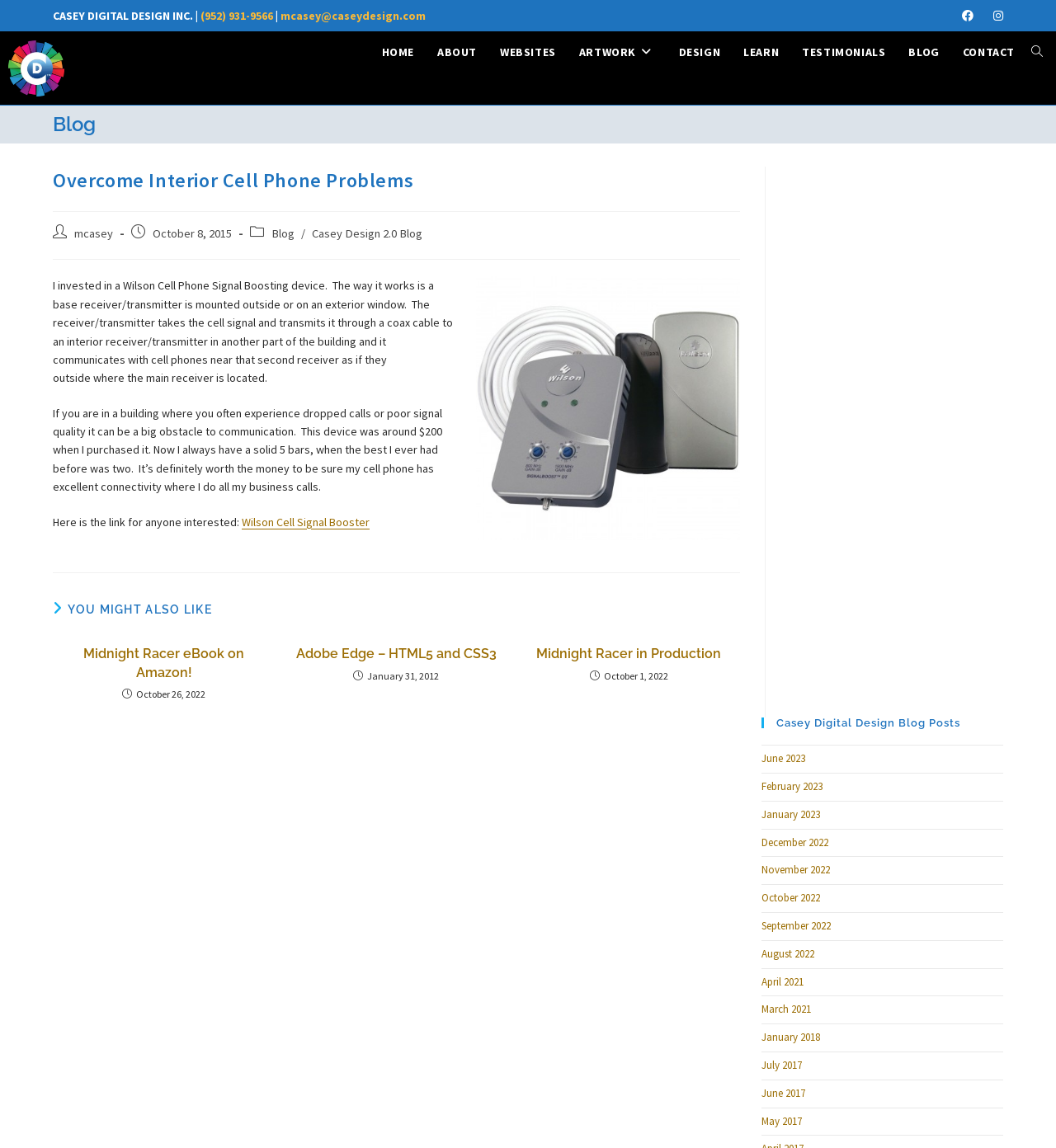Highlight the bounding box of the UI element that corresponds to this description: "July 2017".

[0.721, 0.922, 0.76, 0.934]